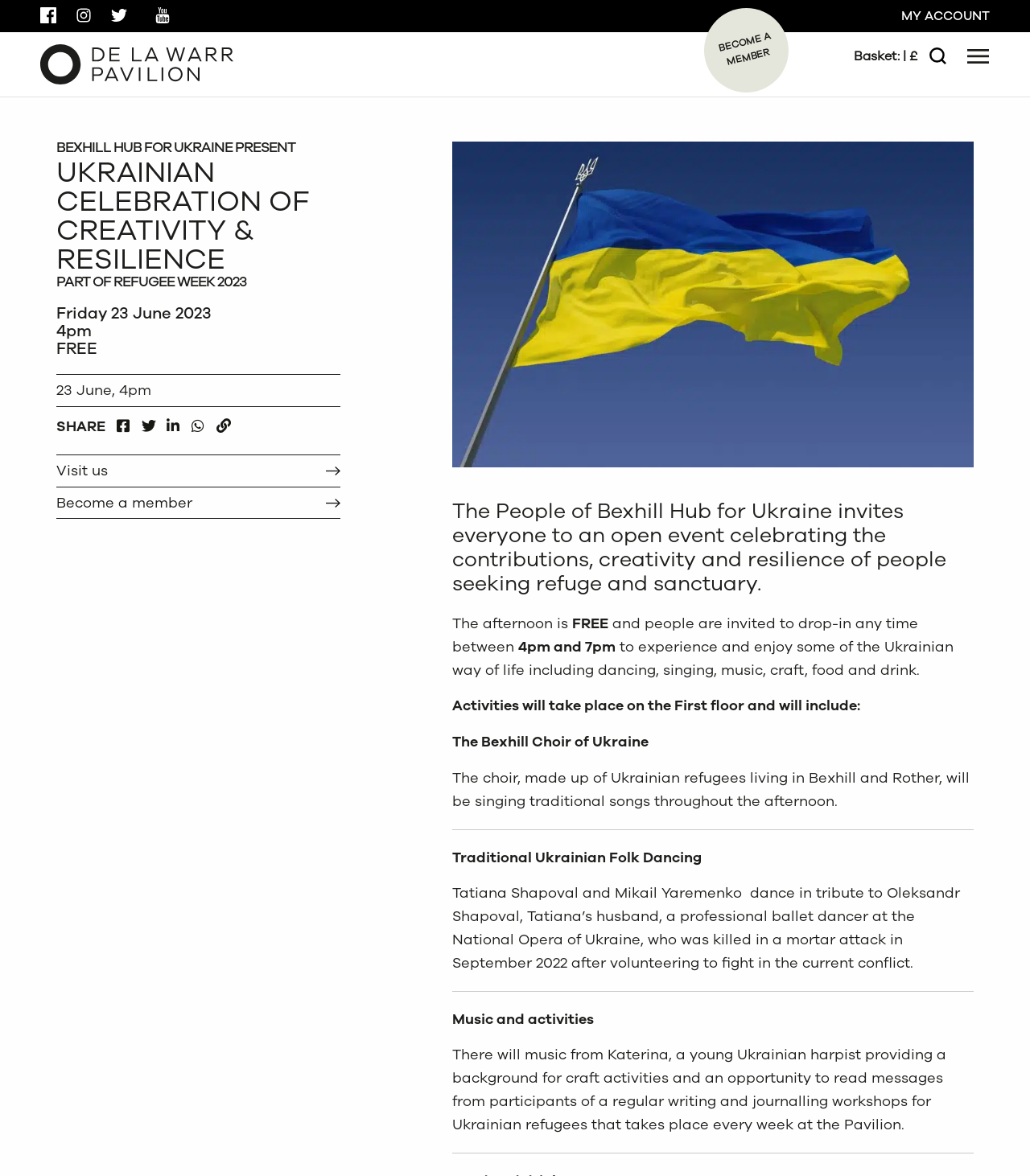Can you give a comprehensive explanation to the question given the content of the image?
What time does the event start?

The webpage mentions 'Friday 23 June 2023 4pm FREE' which indicates that the event starts at 4pm.